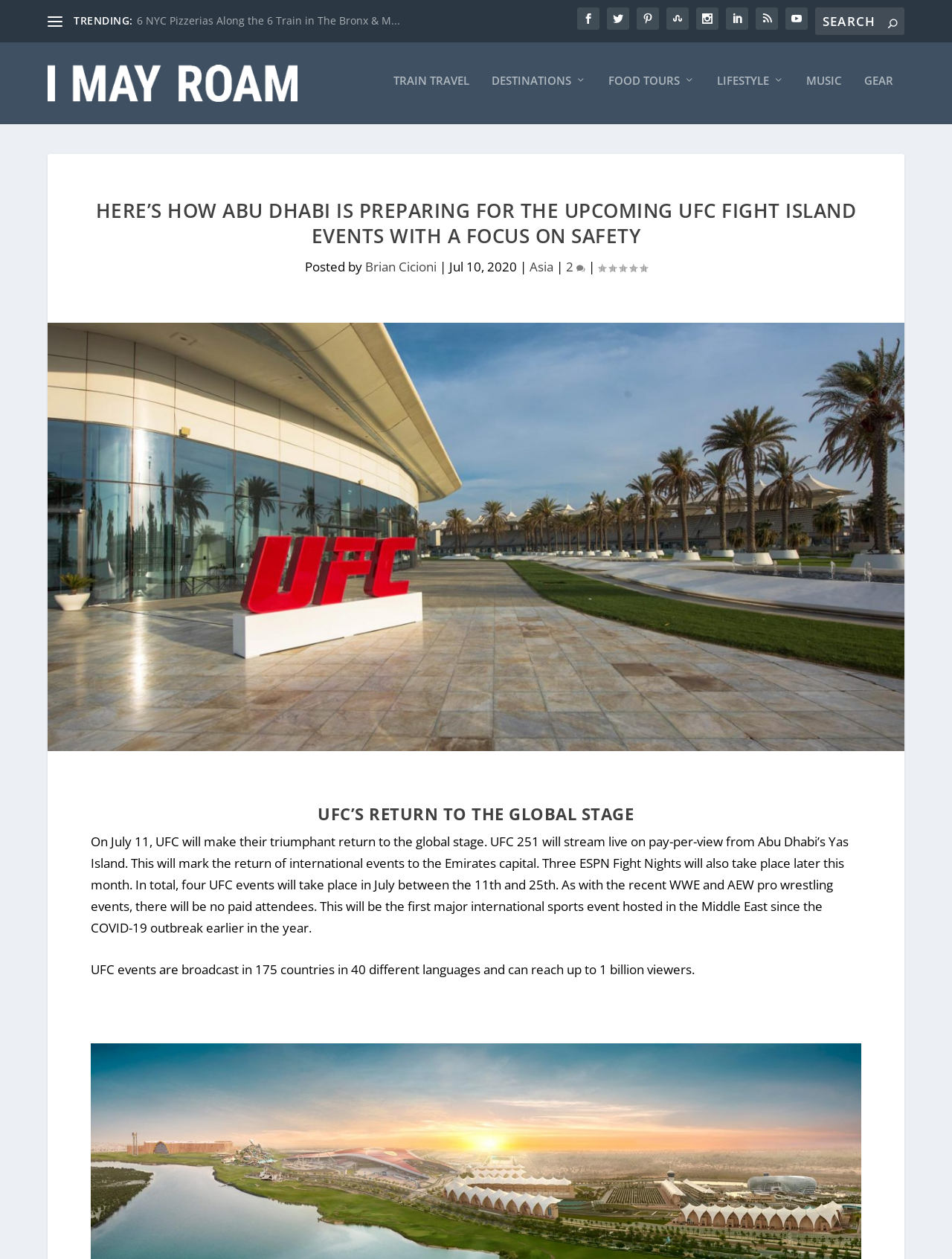Please mark the clickable region by giving the bounding box coordinates needed to complete this instruction: "Click on TRENDING".

[0.077, 0.011, 0.139, 0.022]